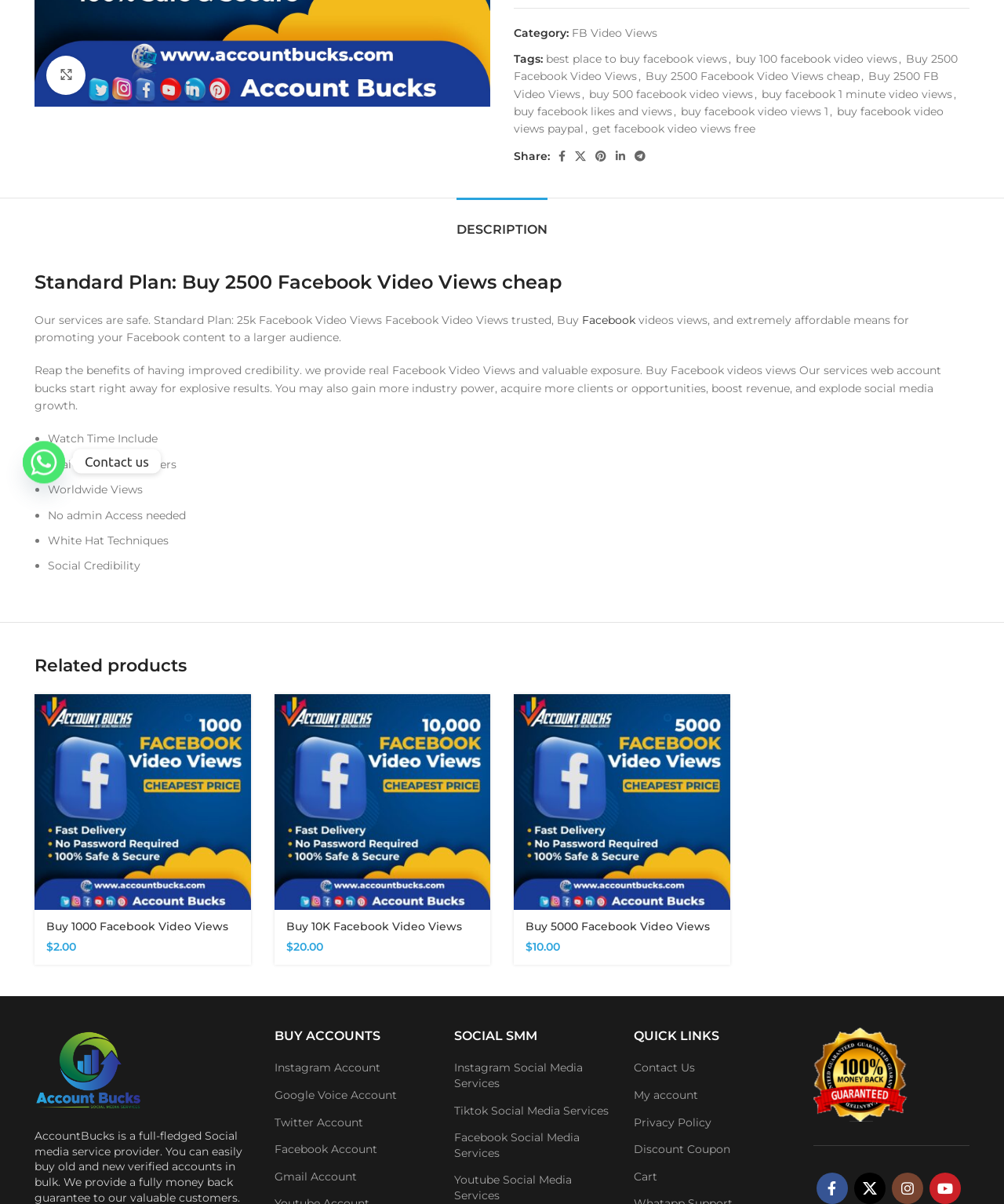Bounding box coordinates are specified in the format (top-left x, top-left y, bottom-right x, bottom-right y). All values are floating point numbers bounded between 0 and 1. Please provide the bounding box coordinate of the region this sentence describes: https://nakedfoodmagazine.com/fabulous-chocolate-chip-cookies/

None